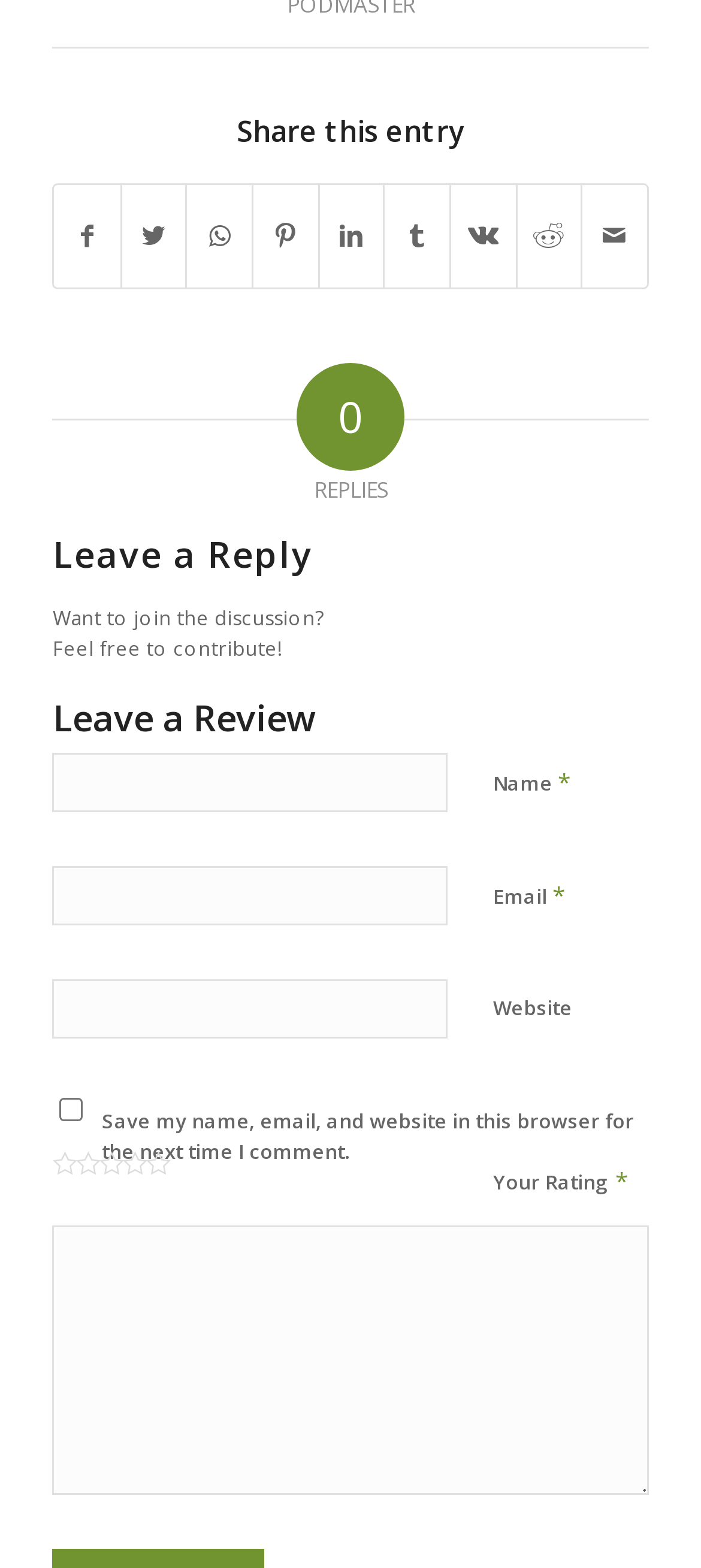Calculate the bounding box coordinates of the UI element given the description: "parent_node: Email * aria-describedby="email-notes" name="email"".

[0.075, 0.552, 0.639, 0.59]